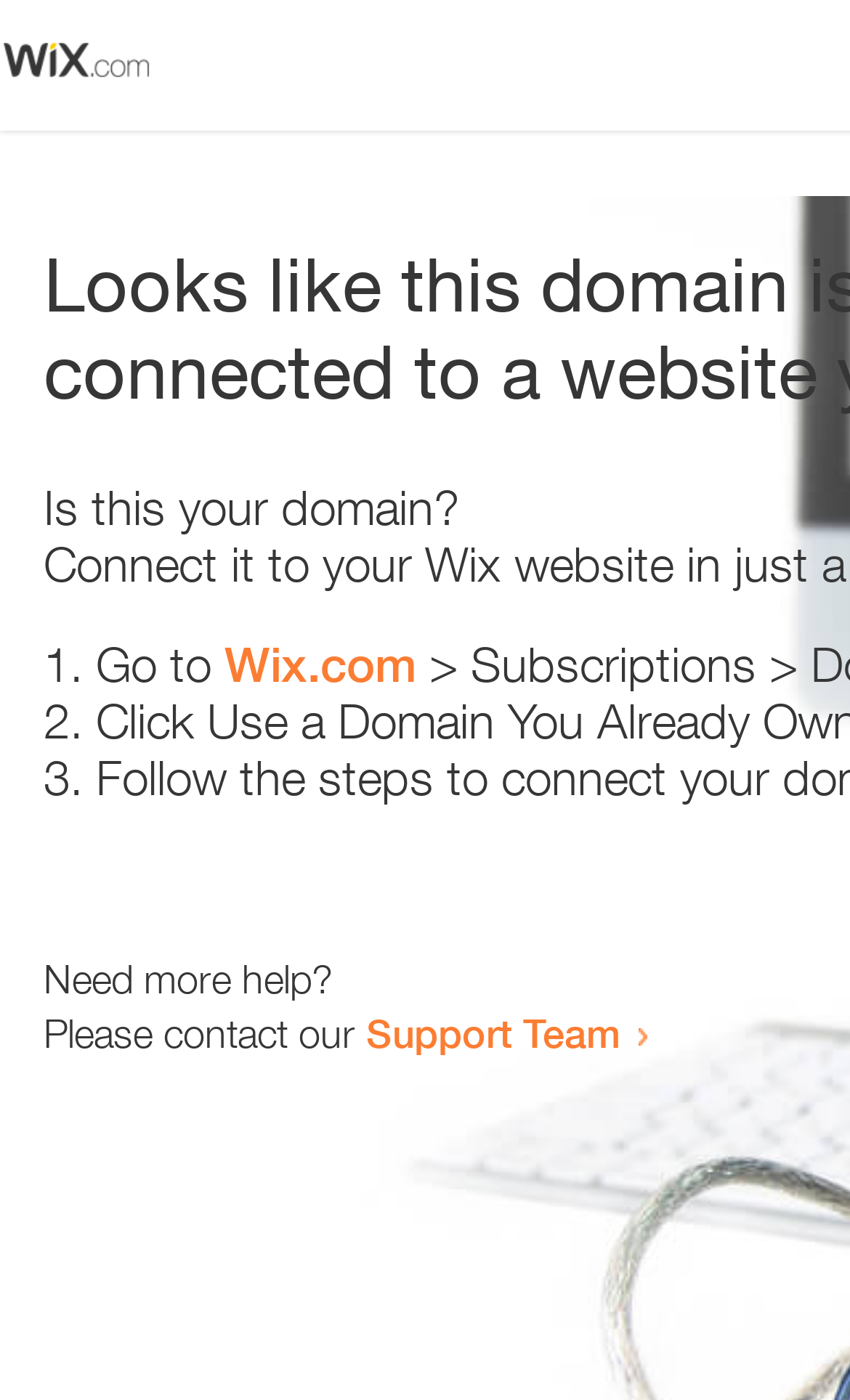Identify the primary heading of the webpage and provide its text.

Looks like this domain isn't
connected to a website yet